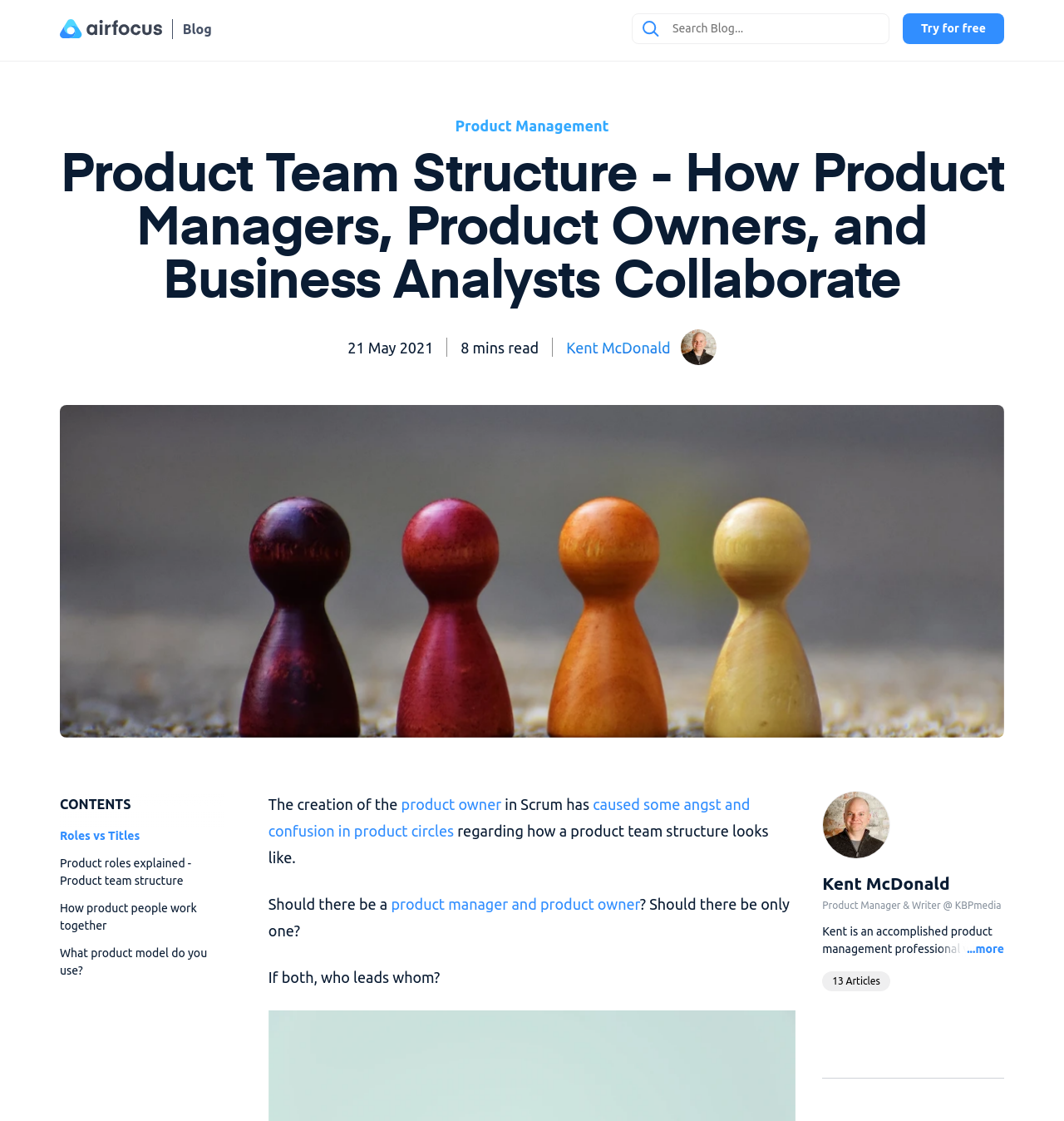Kindly determine the bounding box coordinates of the area that needs to be clicked to fulfill this instruction: "read article by Kent McDonald".

[0.773, 0.705, 0.944, 0.815]